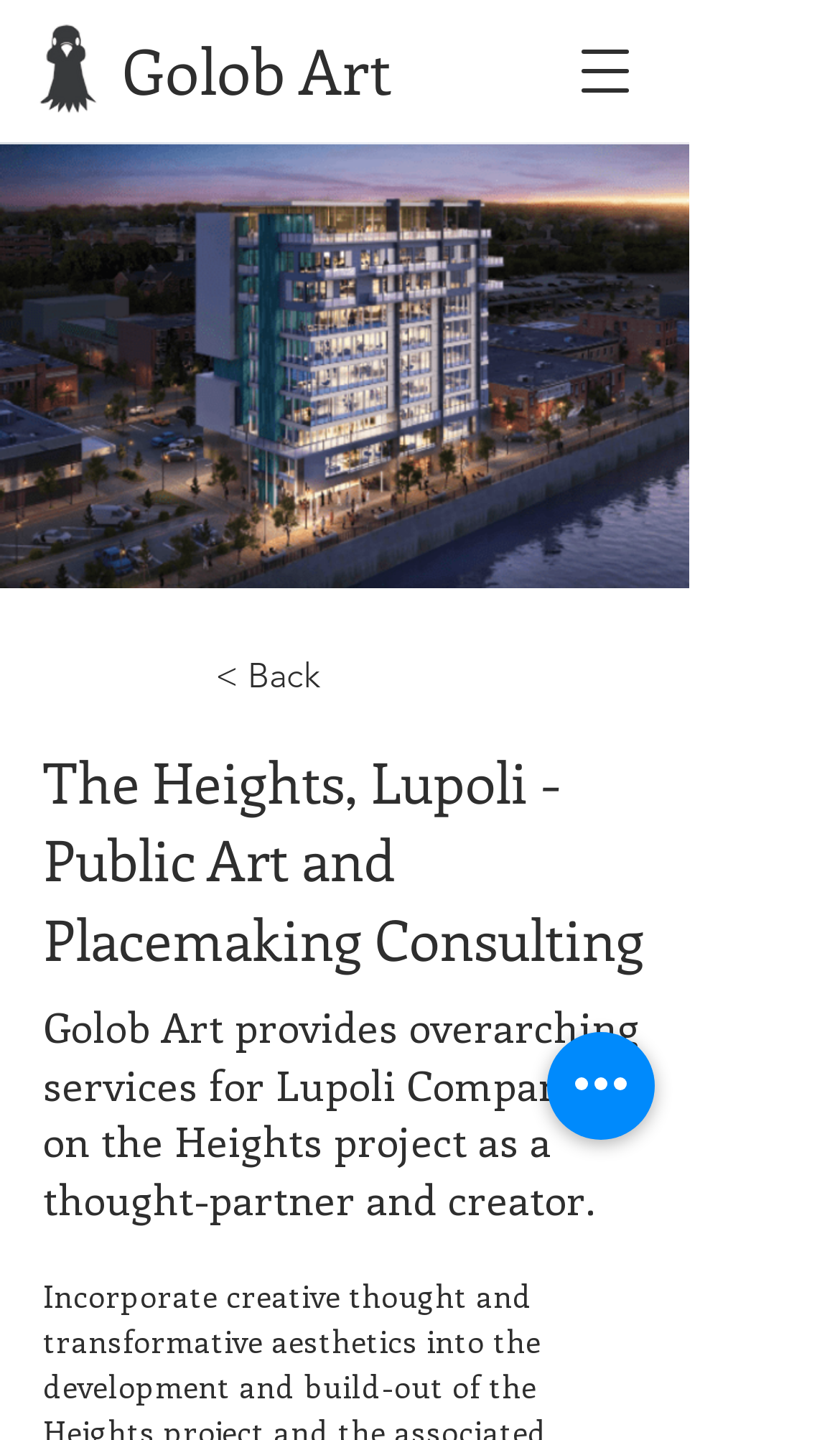By analyzing the image, answer the following question with a detailed response: What is the name of the project that Golob Art is working on?

The answer can be found by looking at the heading element 'The Heights, Lupoli - Public Art and Placemaking Consulting' which suggests that The Heights, Lupoli is the project that Golob Art is working on.